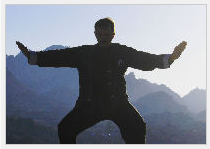Give a one-word or short-phrase answer to the following question: 
What is the backdrop of the image?

Majestic mountains and hazy sky